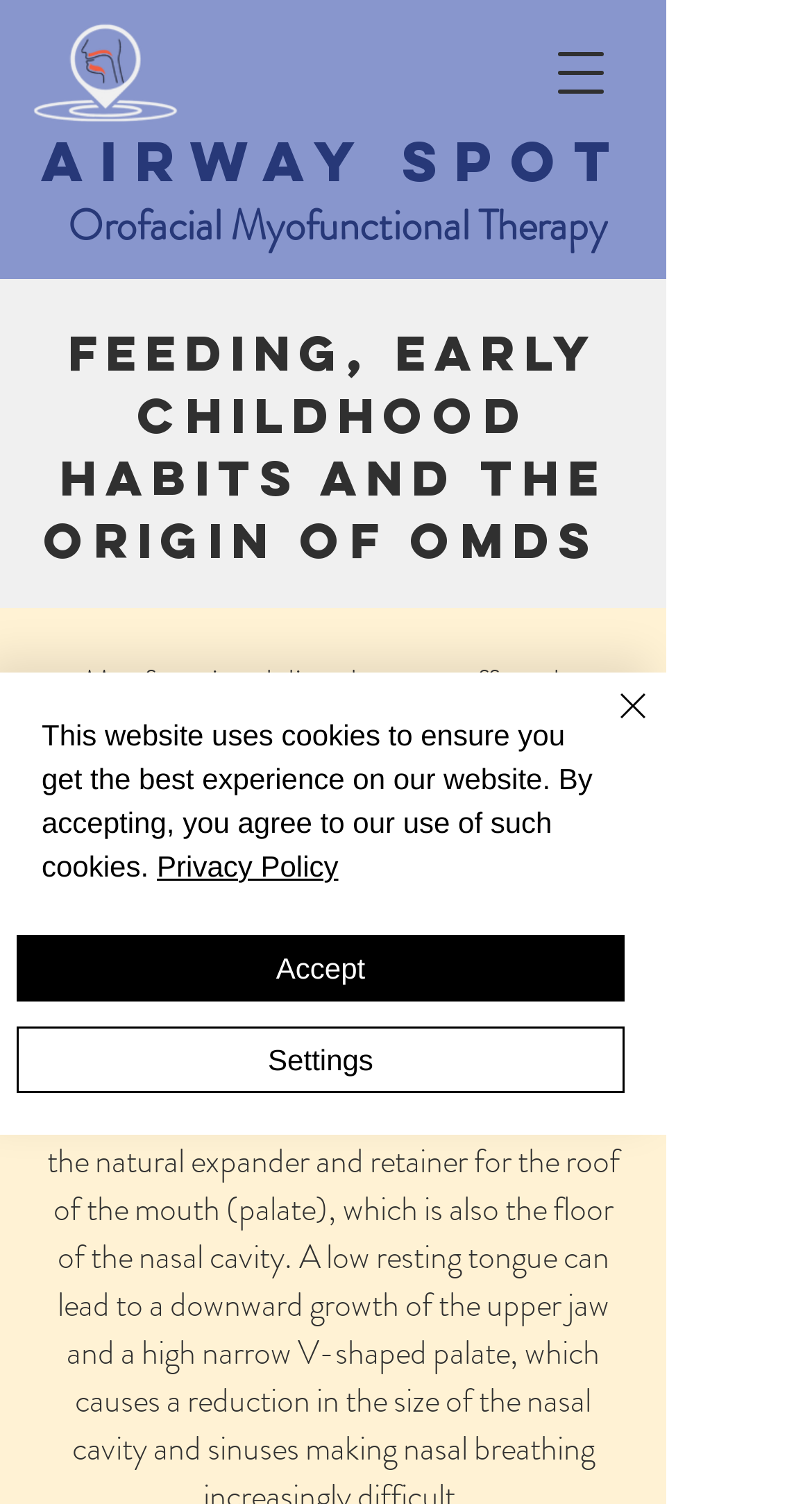Identify the bounding box coordinates of the area you need to click to perform the following instruction: "Click on the 'AIRWAY SPOT' heading".

[0.028, 0.083, 0.797, 0.13]